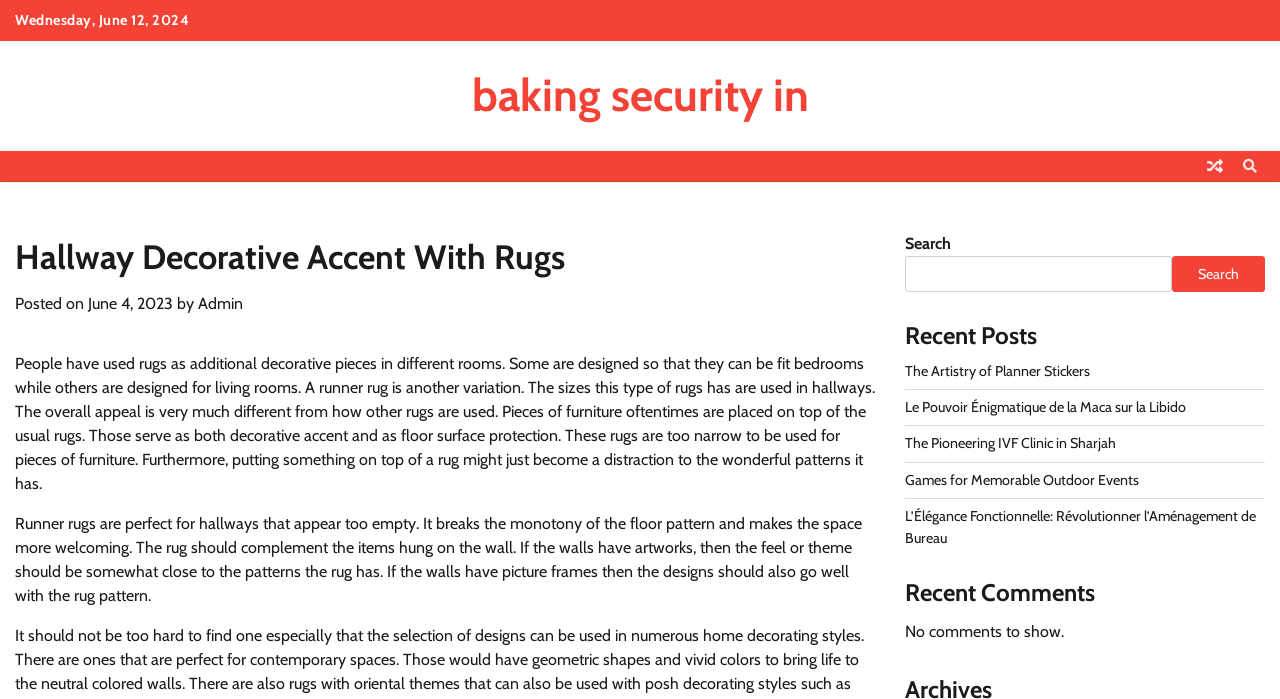Please determine the bounding box coordinates of the element to click on in order to accomplish the following task: "Read the article about hallway decorative accent with rugs". Ensure the coordinates are four float numbers ranging from 0 to 1, i.e., [left, top, right, bottom].

[0.012, 0.507, 0.684, 0.706]